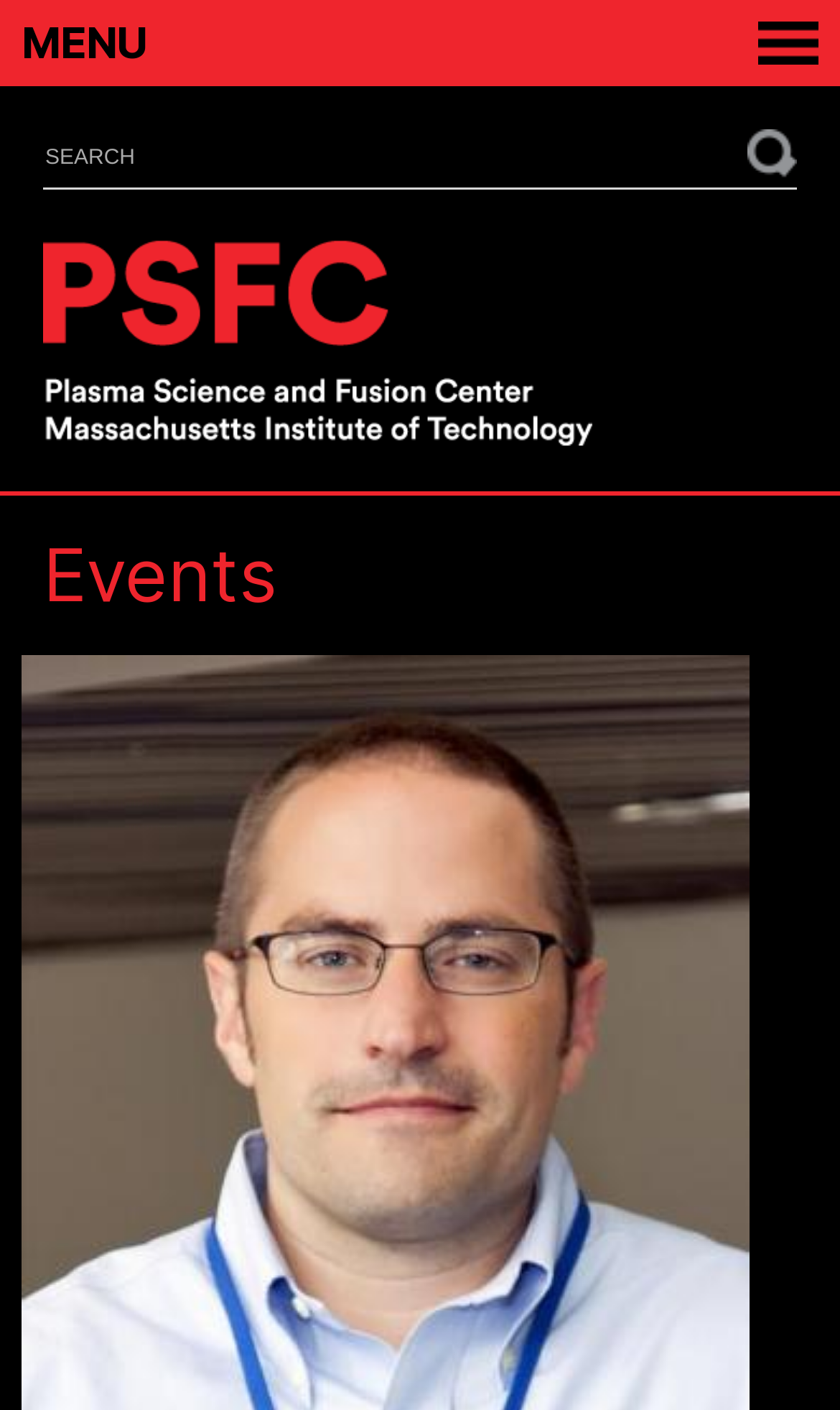What is the purpose of the textbox?
Please respond to the question with a detailed and well-explained answer.

The textbox is located next to the 'Go' button, and its placeholder text is 'Enter the terms you wish to search for.' This suggests that the textbox is used for searching, and the user can input their search terms into it.